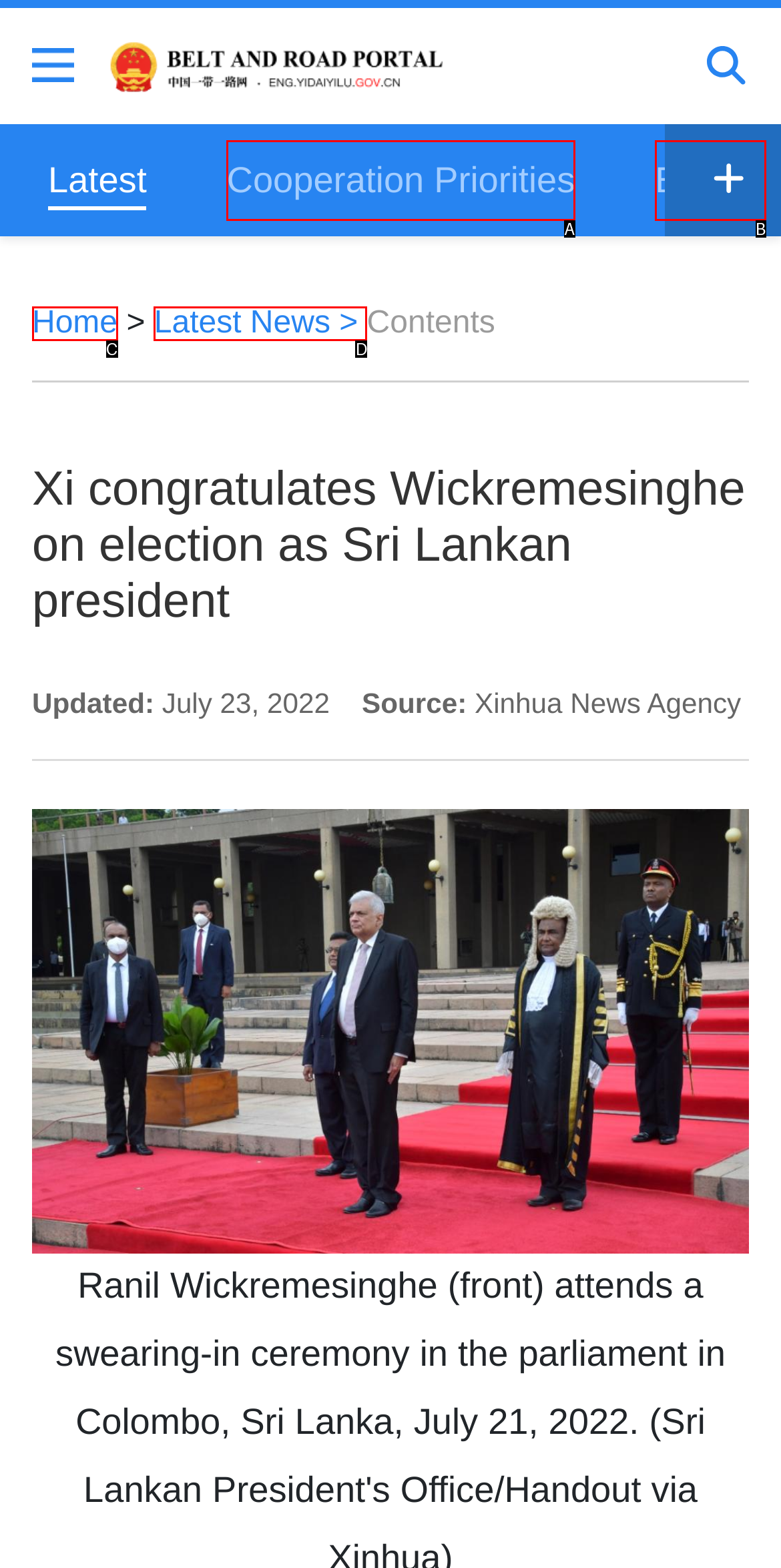Find the option that matches this description: Cooperation Priorities
Provide the matching option's letter directly.

A